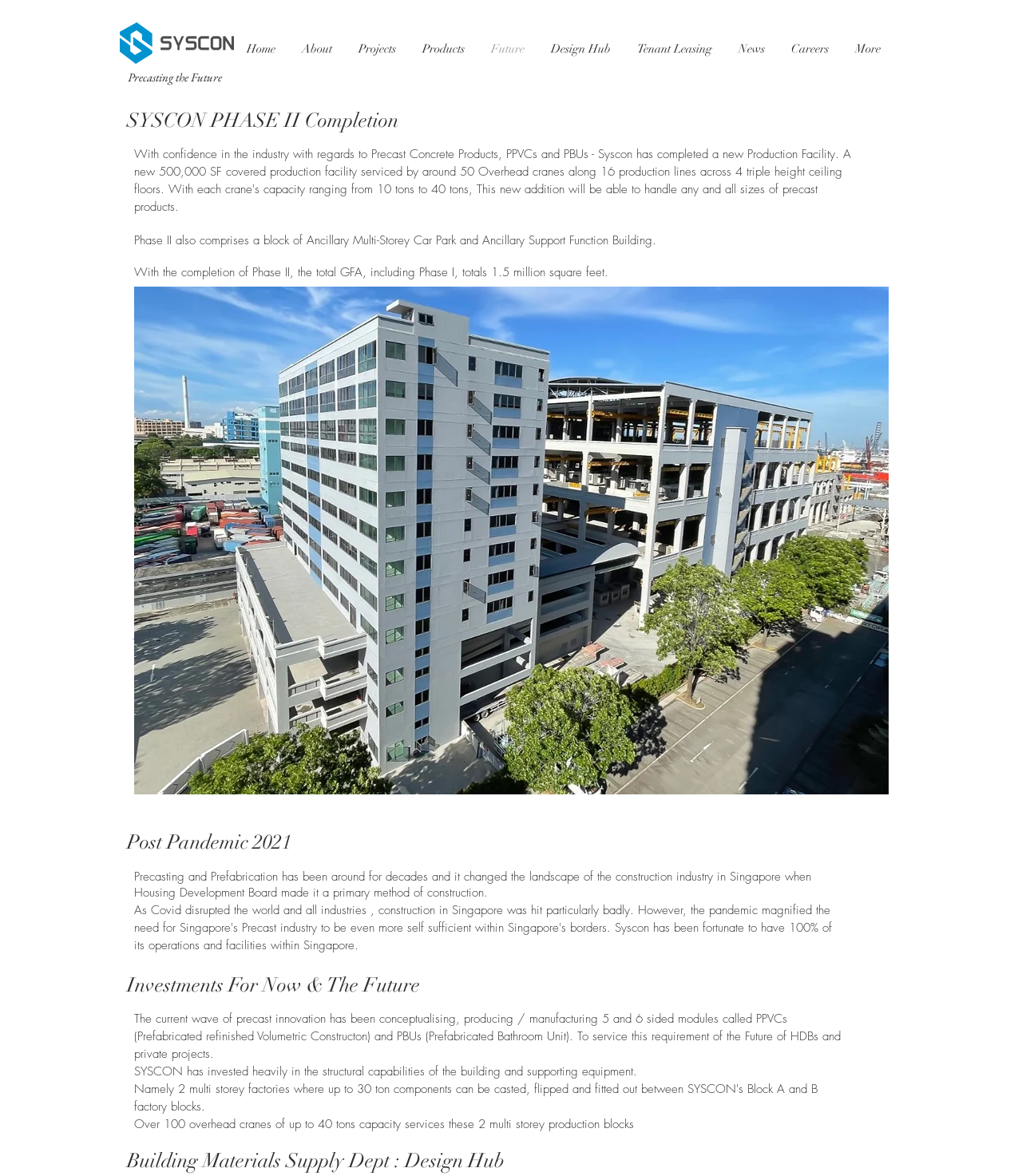What is the topic of the webpage?
Relying on the image, give a concise answer in one word or a brief phrase.

Precasting and Prefabrication